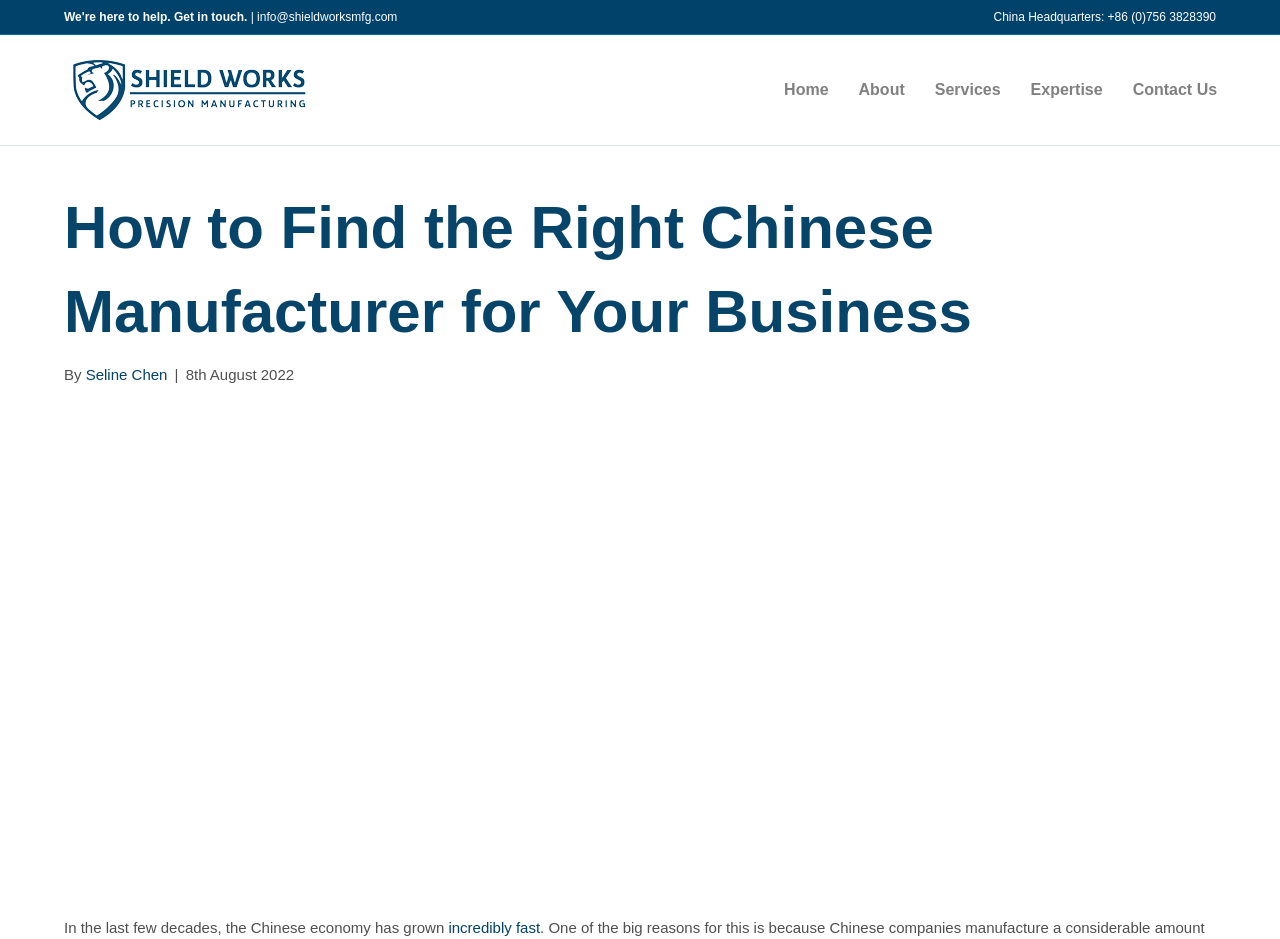Illustrate the webpage's structure and main components comprehensively.

The webpage is about finding a Chinese manufacturer for a business. At the top, there is a horizontal navigation menu with five links: "Home", "About", "Services", "Expertise", and "Contact Us". Below the navigation menu, there is a header section with a title "How to Find the Right Chinese Manufacturer for Your Business" and a subtitle indicating the author "Seline Chen" and the date "8th August 2022".

On the top-right corner, there is a section with contact information, including an email address "info@shieldworksmfg.com" and a phone number "+86 (0)756 3828390" with a label "China Headquarters:". 

The main content of the webpage starts with a brief introduction, stating that the Chinese economy has grown incredibly fast in the last few decades. The rest of the content is not explicitly mentioned in the accessibility tree, but it likely continues to discuss the importance of finding a reliable Chinese manufacturer for a business.

There is also a logo image on the top-left corner, which is a link to the homepage of "Shield Works - Precision Manufacturing".